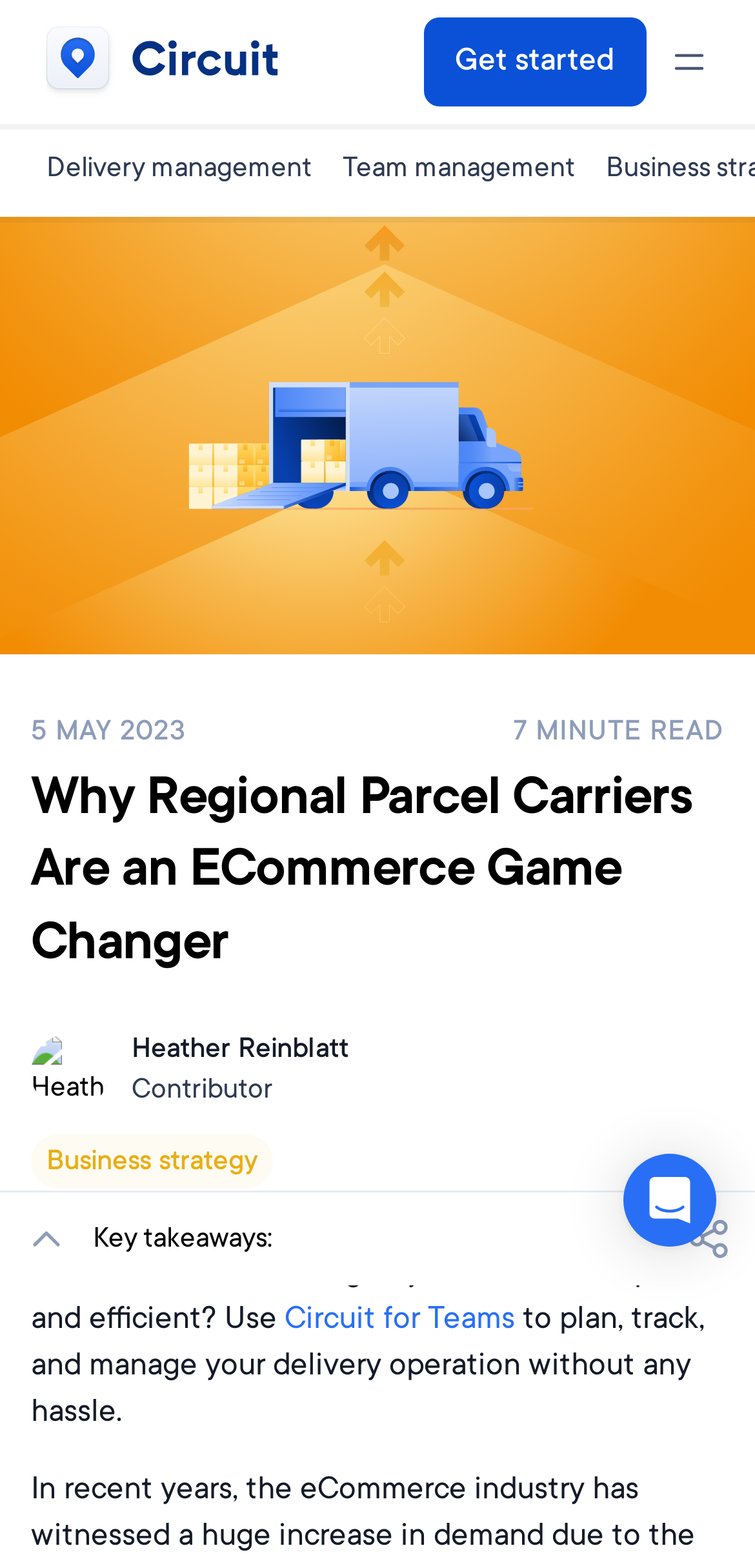Kindly determine the bounding box coordinates of the area that needs to be clicked to fulfill this instruction: "Load the chat".

[0.826, 0.736, 0.949, 0.795]